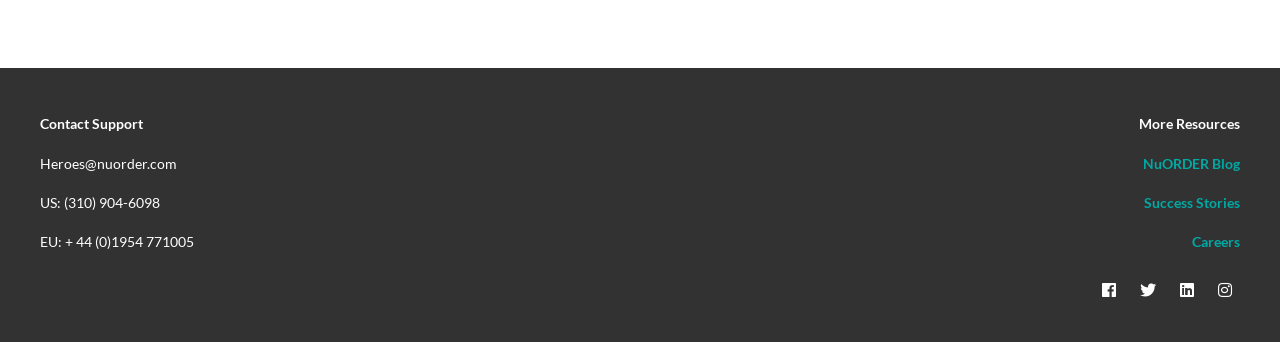Please mark the bounding box coordinates of the area that should be clicked to carry out the instruction: "Contact Support via email".

[0.031, 0.452, 0.138, 0.502]